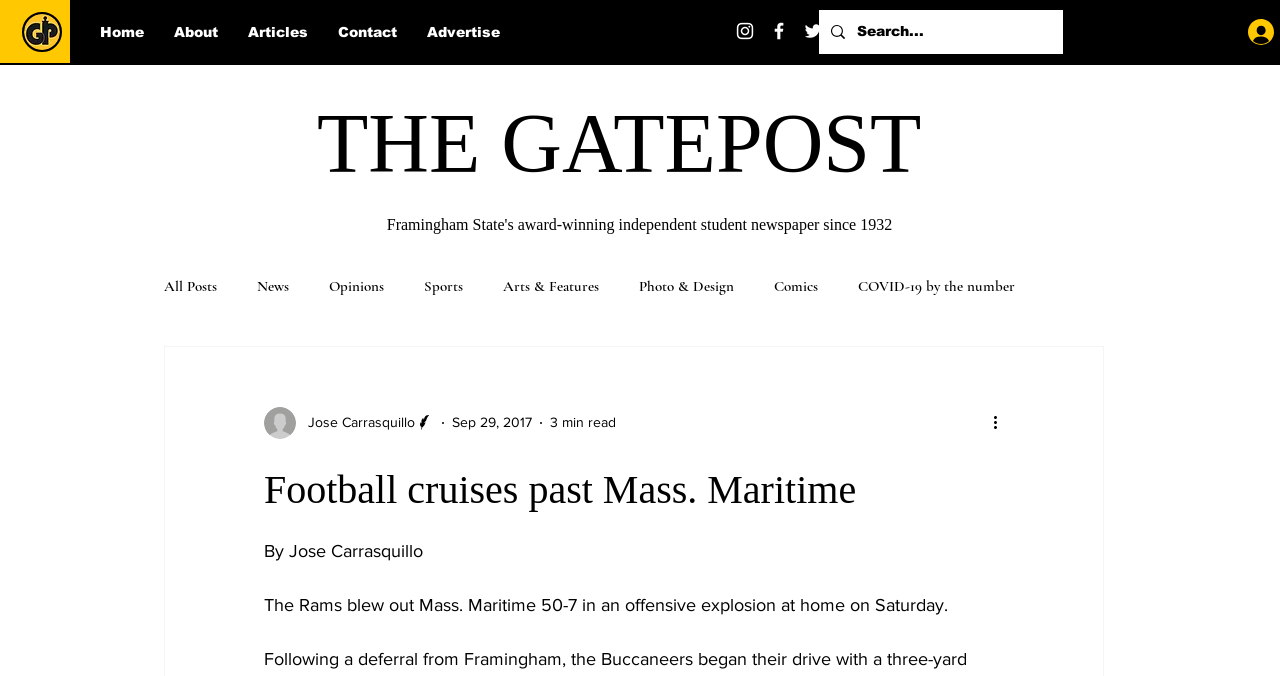Pinpoint the bounding box coordinates of the clickable element to carry out the following instruction: "Search for articles."

[0.64, 0.015, 0.83, 0.08]